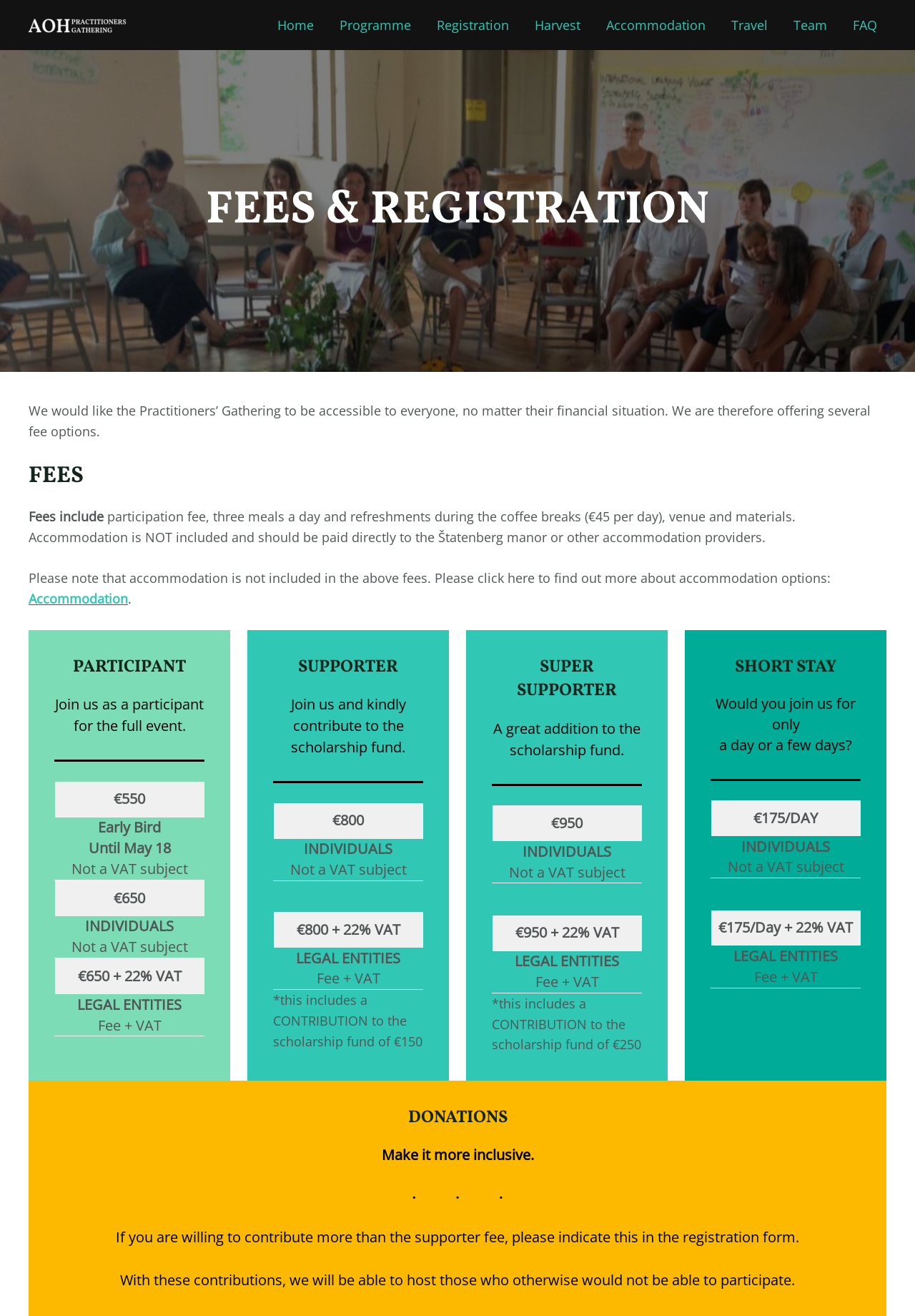Please determine the bounding box coordinates of the clickable area required to carry out the following instruction: "View the 'SUPER SUPPORTER' registration details". The coordinates must be four float numbers between 0 and 1, represented as [left, top, right, bottom].

[0.538, 0.498, 0.702, 0.535]